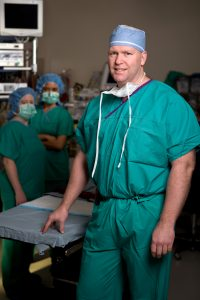How many medical professionals are visible in the image?
Please give a detailed answer to the question using the information shown in the image.

In the image, Dr. Jeffrey Carlson is standing in the foreground, and behind him, two other medical professionals are visible, all of whom are dressed in scrubs and masks, indicating a collaborative medical environment.